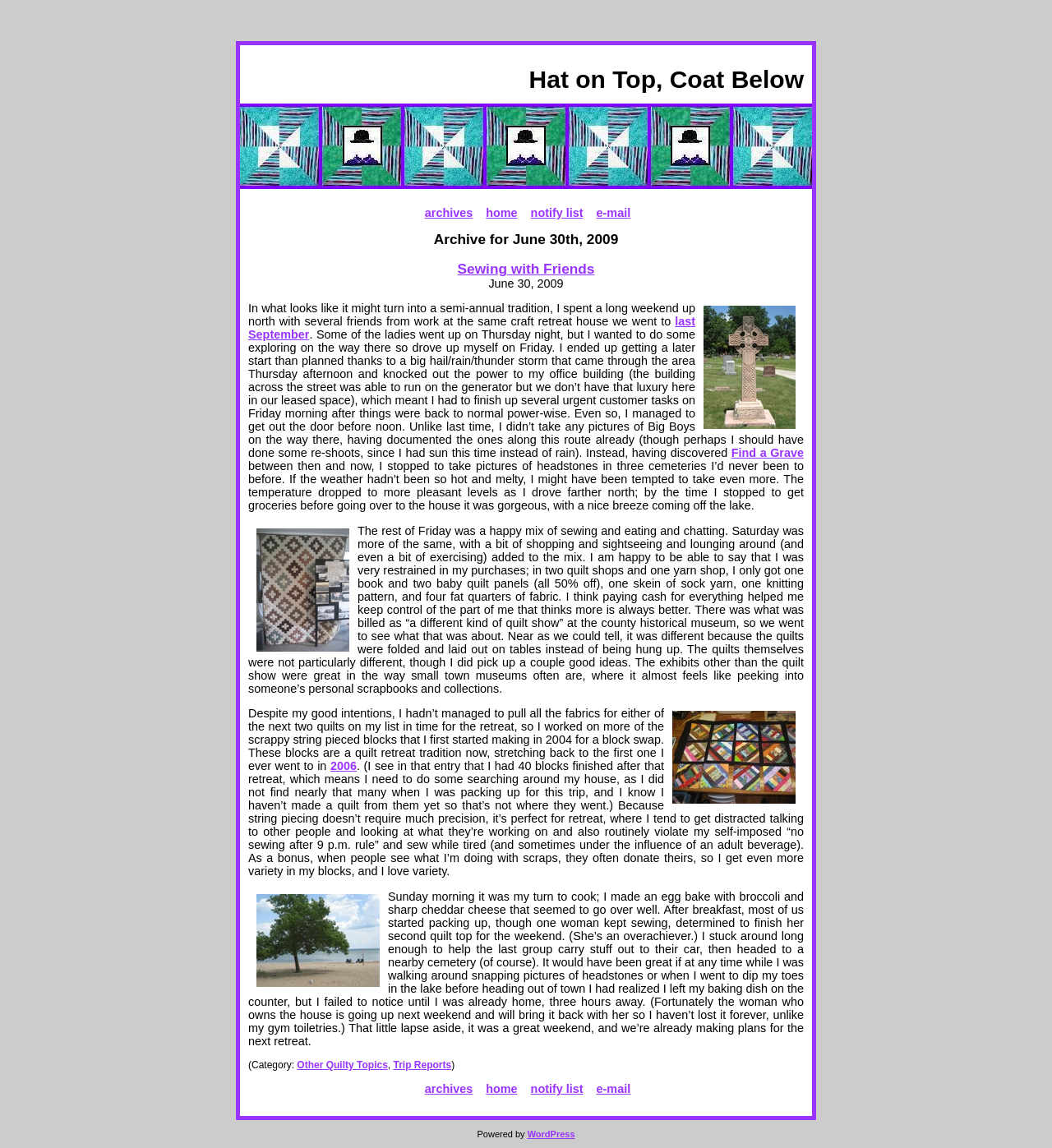Please specify the bounding box coordinates of the clickable region to carry out the following instruction: "View Sewing with Friends post". The coordinates should be four float numbers between 0 and 1, in the format [left, top, right, bottom].

[0.435, 0.227, 0.565, 0.241]